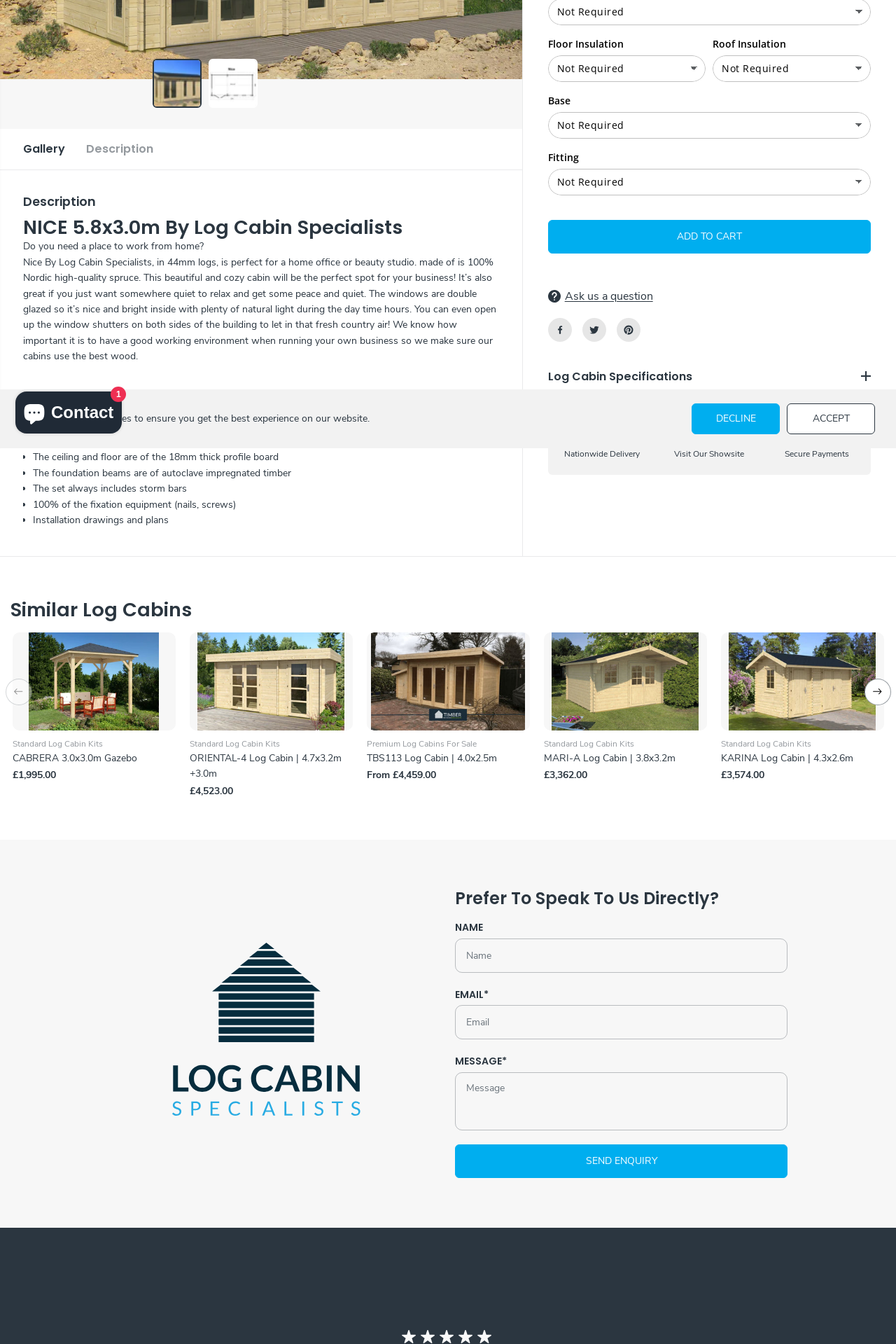Based on the element description, predict the bounding box coordinates (top-left x, top-left y, bottom-right x, bottom-right y) for the UI element in the screenshot: CABRERA 3.0x3.0m Gazebo

[0.014, 0.559, 0.196, 0.57]